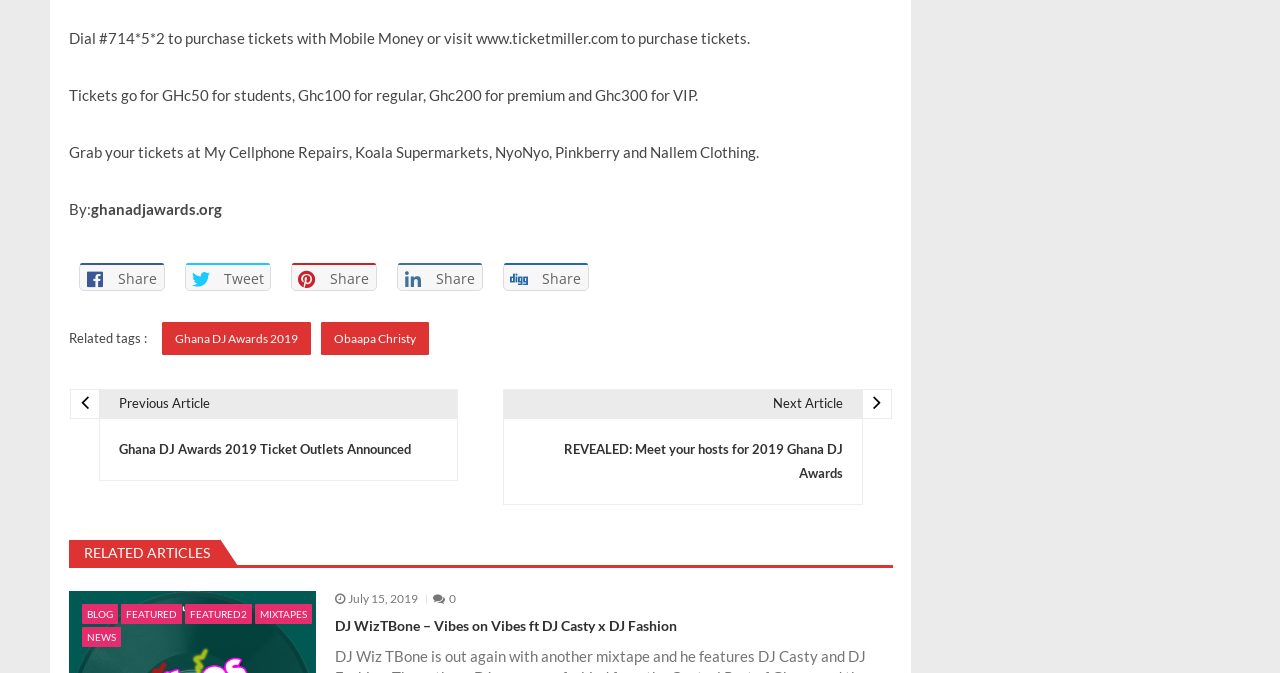Please mark the bounding box coordinates of the area that should be clicked to carry out the instruction: "Check out featured articles".

[0.094, 0.897, 0.142, 0.927]